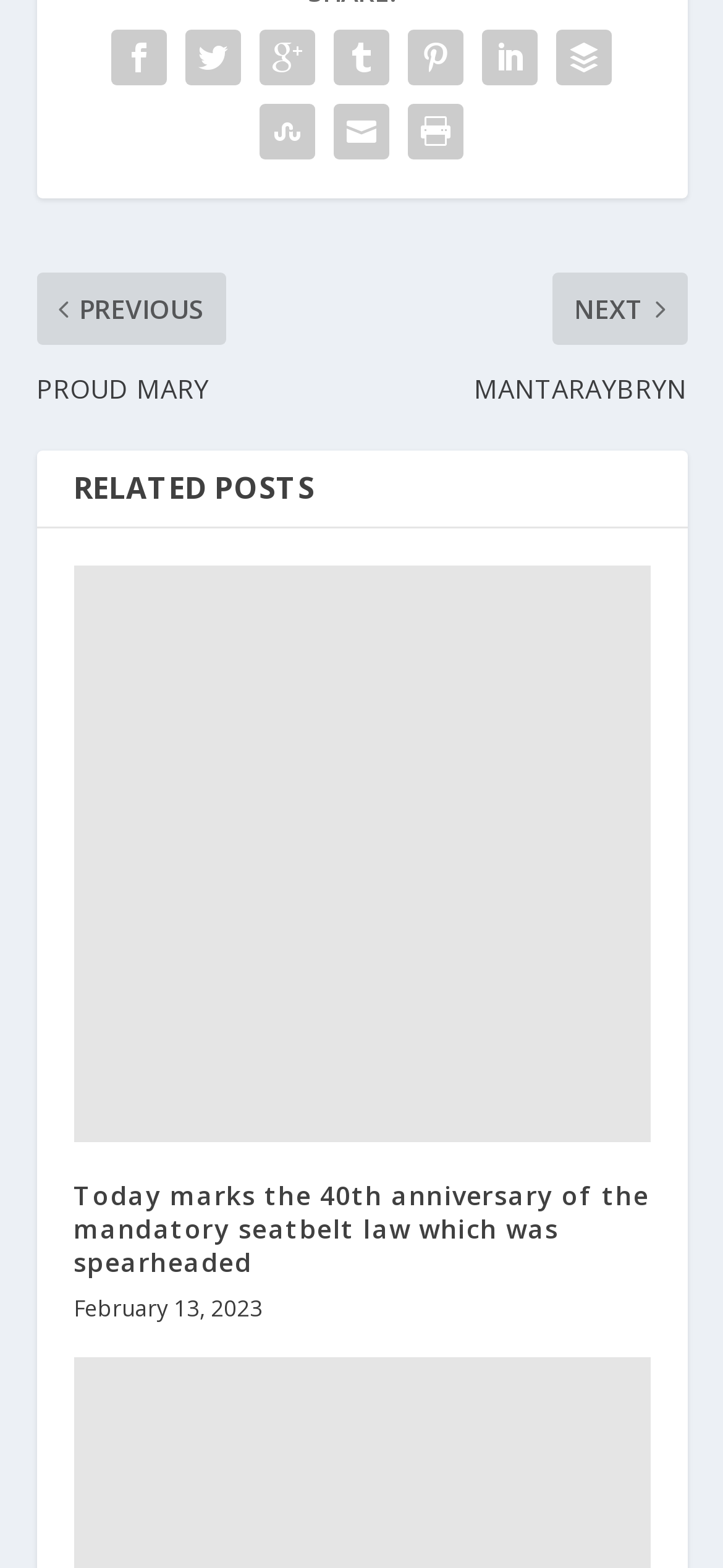What is the topic of the related posts?
Please provide a single word or phrase based on the screenshot.

Seatbelt law